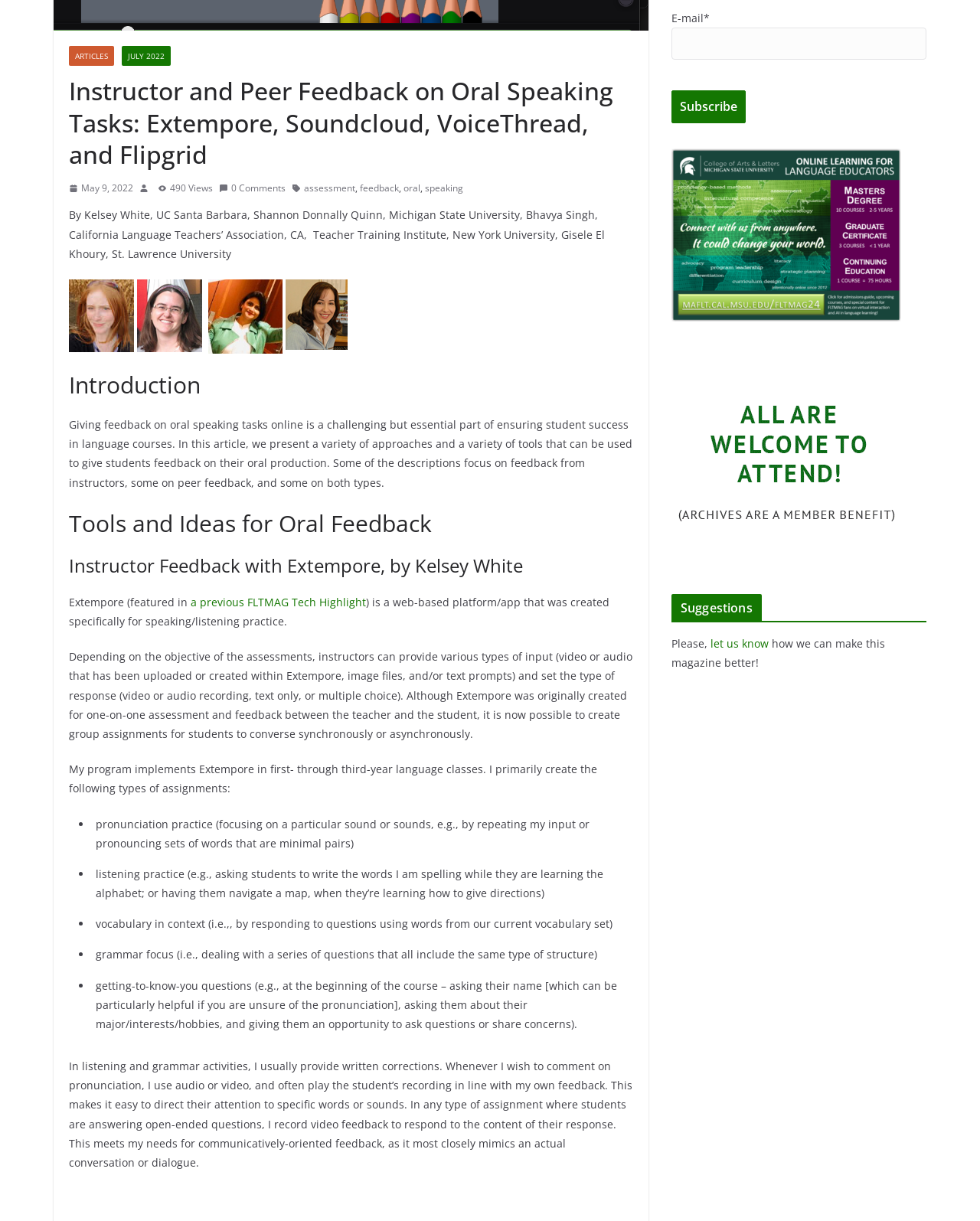Identify the bounding box coordinates for the UI element described by the following text: "assessment". Provide the coordinates as four float numbers between 0 and 1, in the format [left, top, right, bottom].

[0.31, 0.147, 0.362, 0.161]